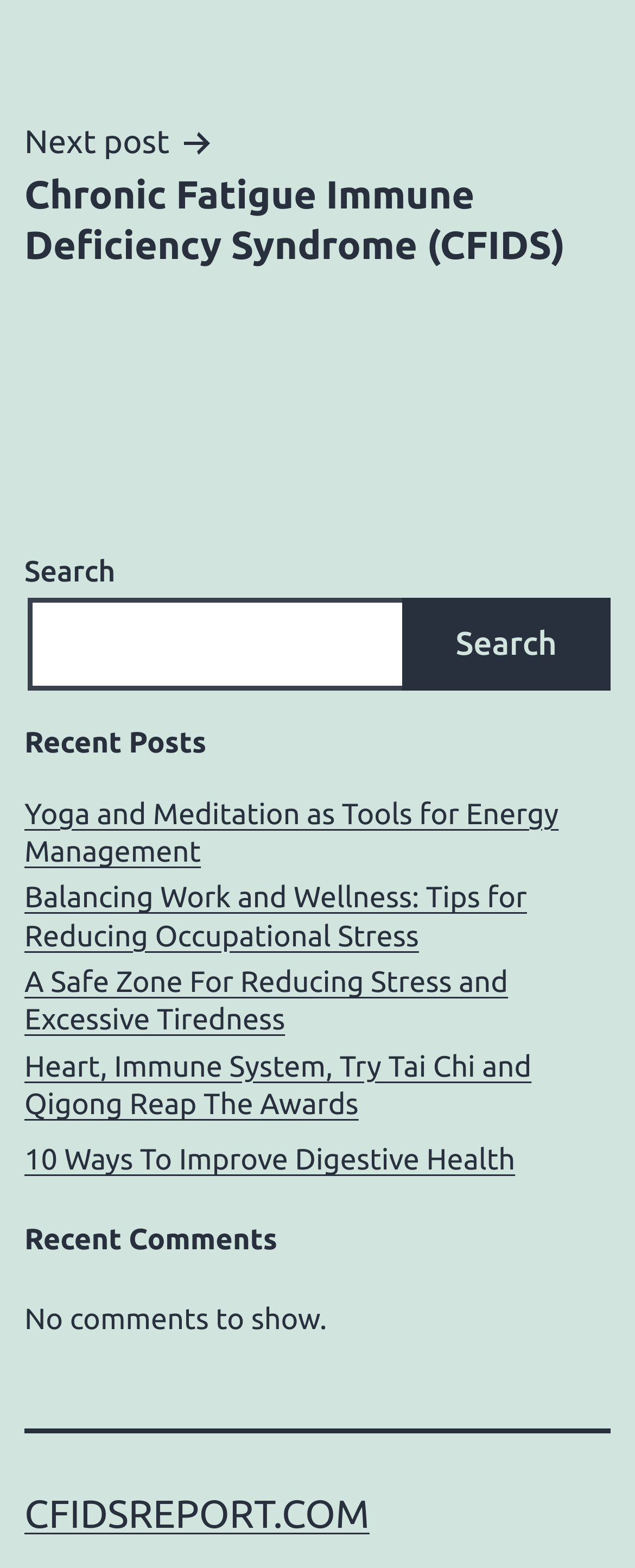Find the bounding box coordinates of the element to click in order to complete the given instruction: "Open the main menu."

None